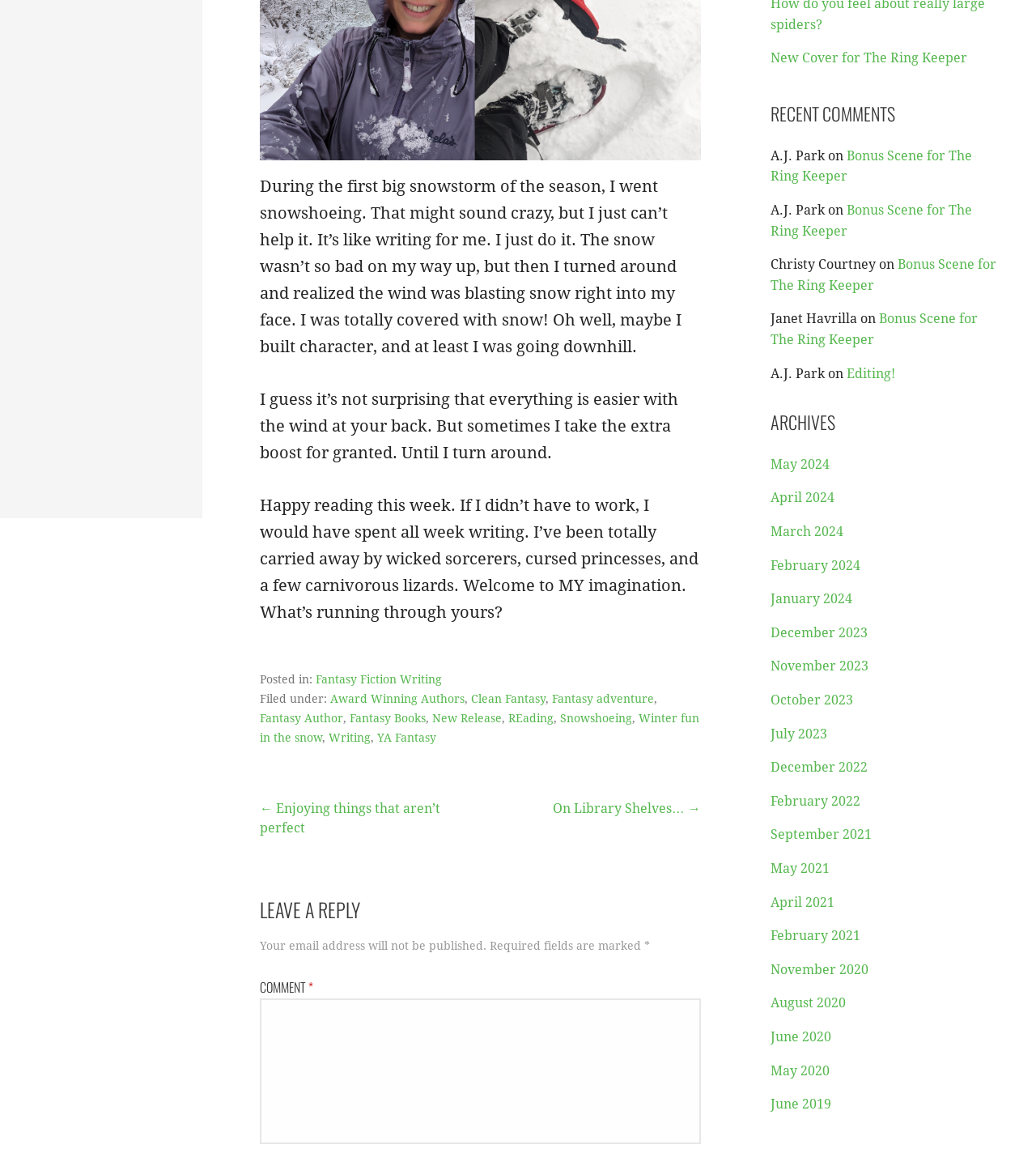Calculate the bounding box coordinates of the UI element given the description: "Fantasy Fiction Writing".

[0.305, 0.586, 0.427, 0.597]